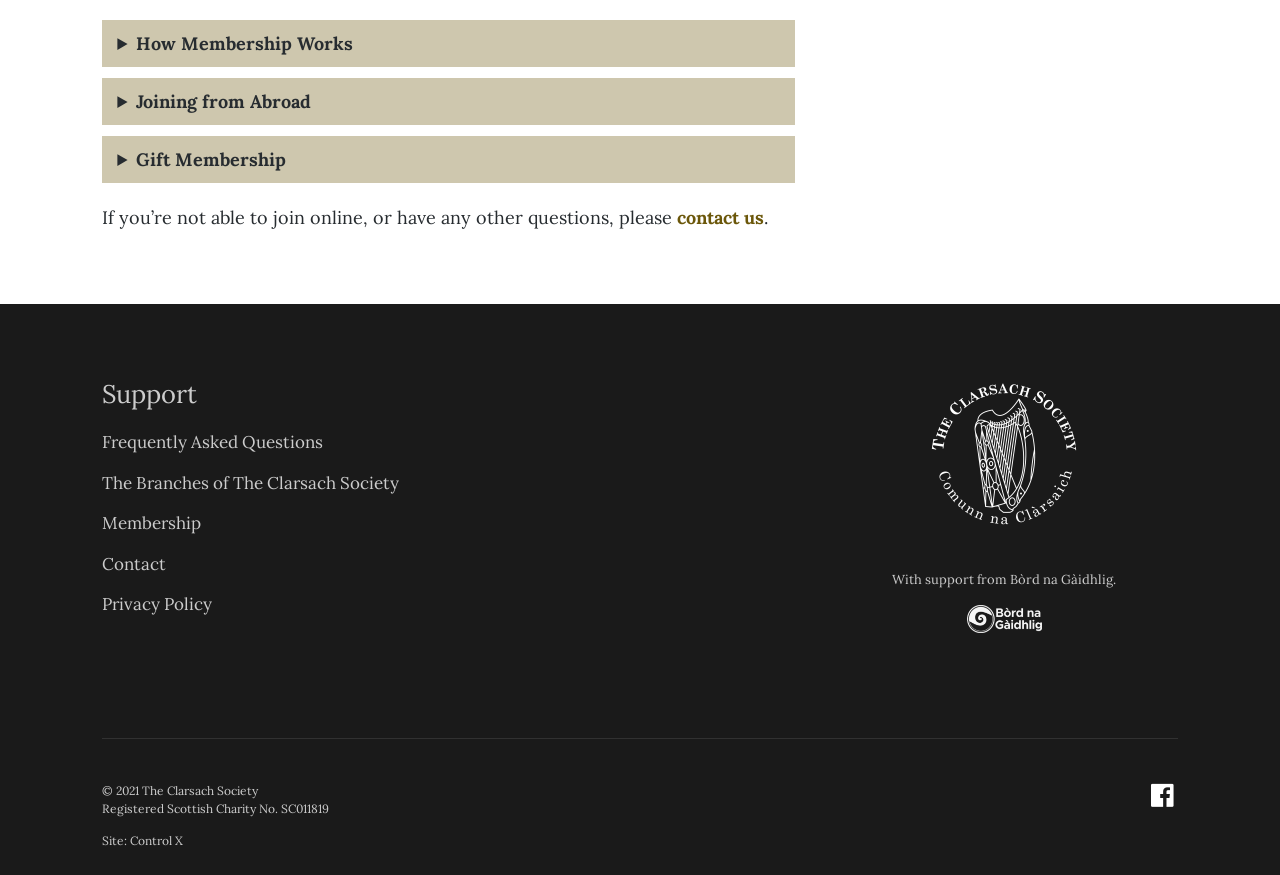How many links are there in the 'Support' section?
Carefully examine the image and provide a detailed answer to the question.

I counted the links in the 'Support' section, which is located in the lower part of the webpage. There are five links: 'Frequently Asked Questions', 'The Branches of The Clarsach Society', 'Membership', 'Contact', and 'Privacy Policy'.